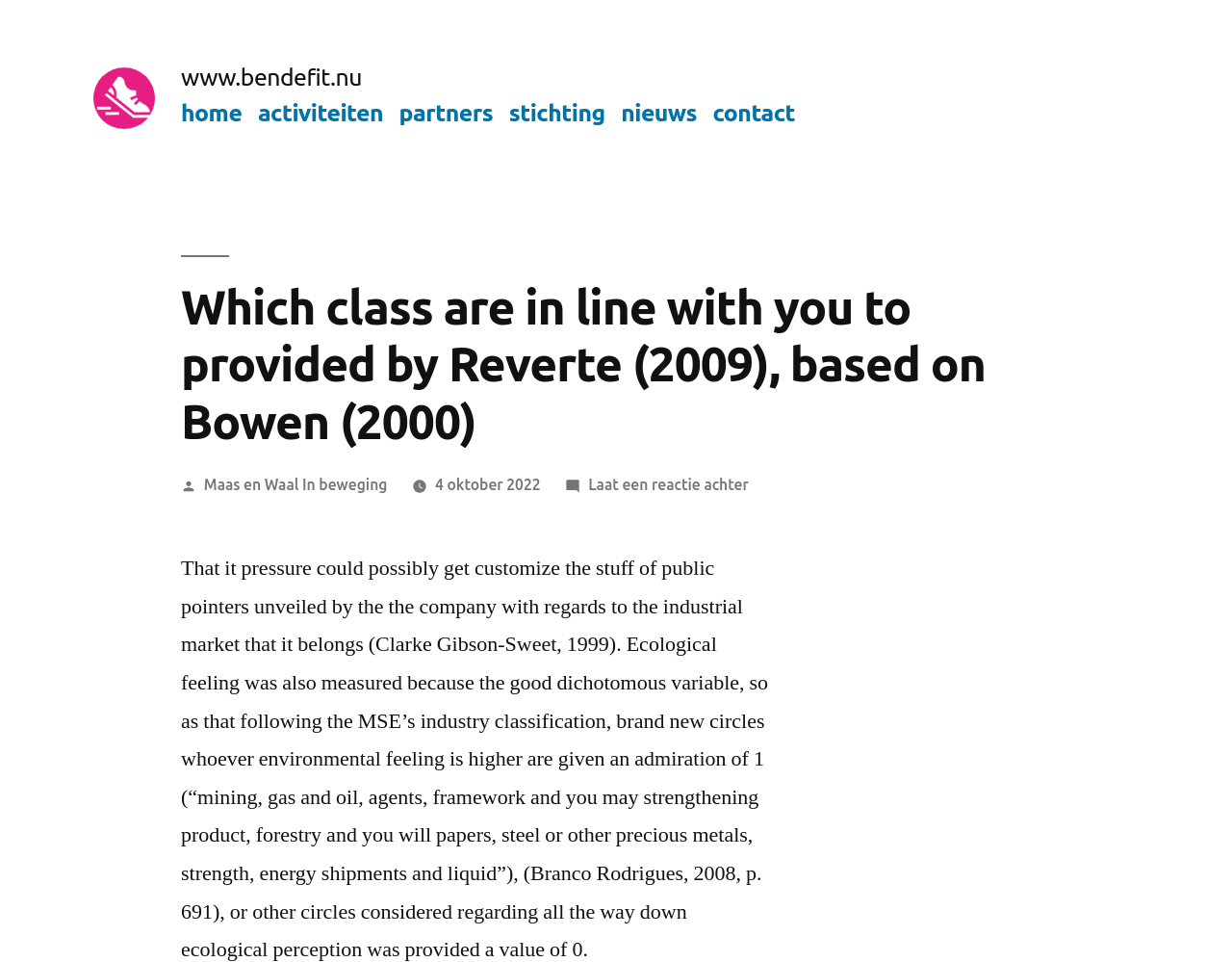Identify the bounding box coordinates of the area that should be clicked in order to complete the given instruction: "go to home". The bounding box coordinates should be four float numbers between 0 and 1, i.e., [left, top, right, bottom].

[0.147, 0.103, 0.196, 0.131]